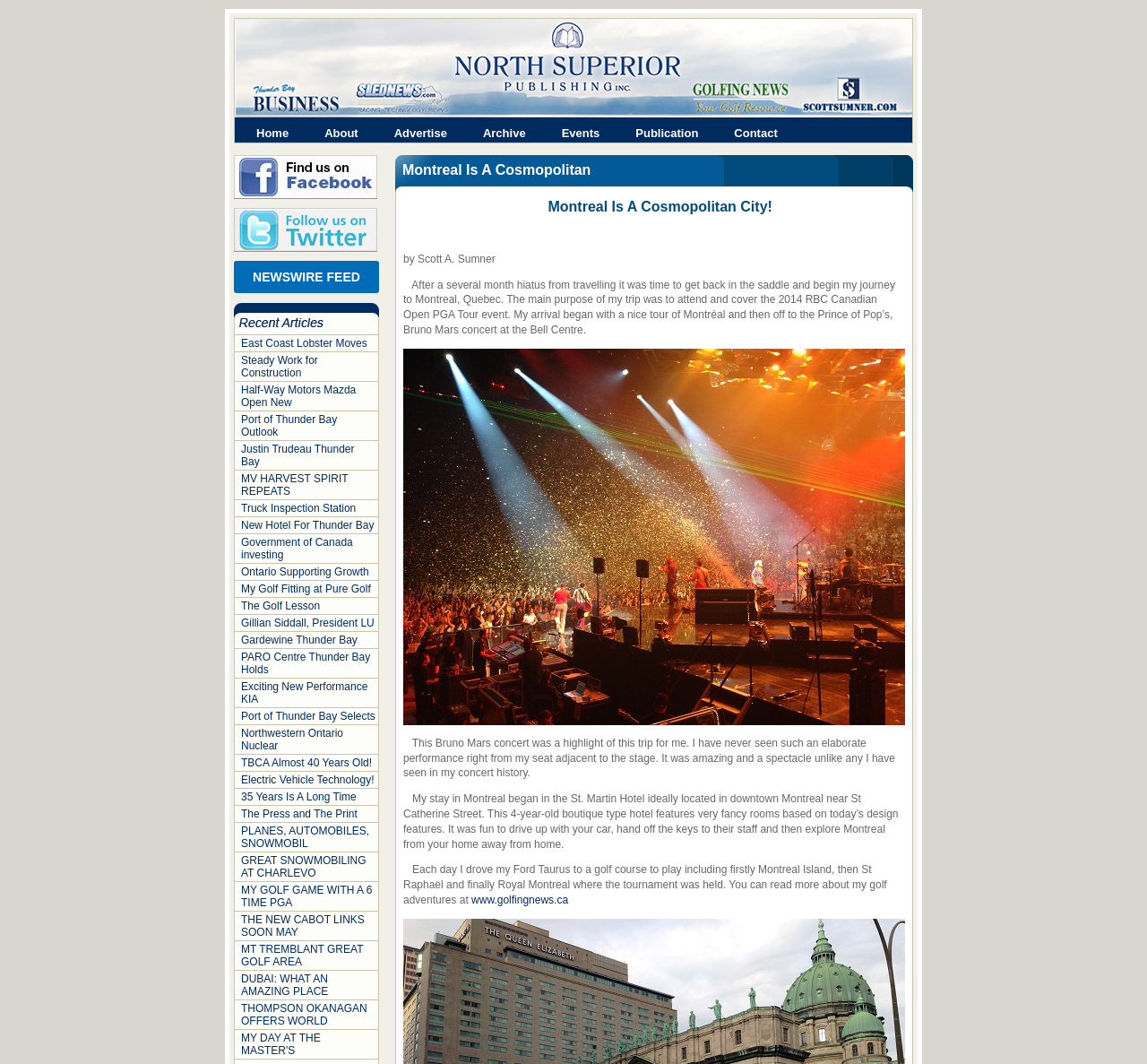Please mark the bounding box coordinates of the area that should be clicked to carry out the instruction: "Click the link '1095'".

None